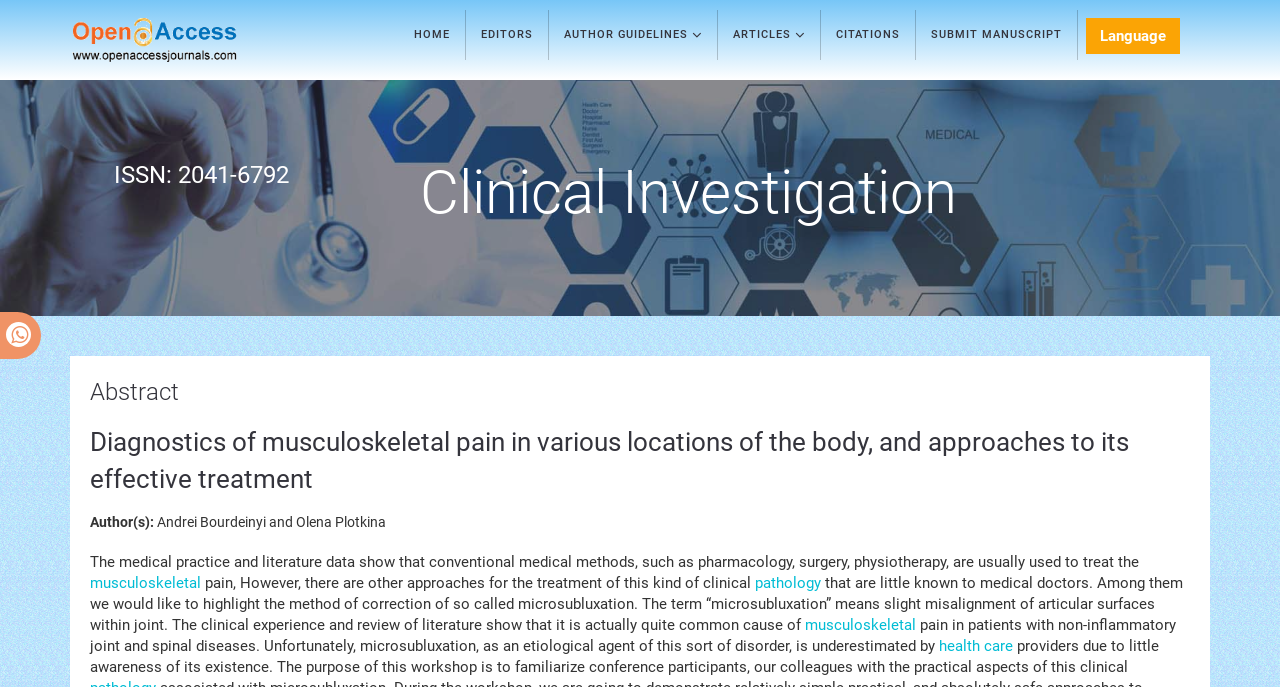Offer a meticulous description of the webpage's structure and content.

This webpage appears to be a scientific article or research paper about musculoskeletal pain and its treatment. At the top, there is a navigation menu with links to "Open Access Journals", "HOME", "EDITORS", "AUTHOR GUIDELINES", "ARTICLES", "CITATIONS", and "SUBMIT MANUSCRIPT". To the right of this menu, there is a language selection button.

Below the navigation menu, there is a heading "Clinical Investigation" followed by an abstract section. The abstract has a heading "Diagnostics of musculoskeletal pain in various locations of the body, and approaches to its effective treatment". The authors of the article, Andrei Bourdeinyi and Olena Plotkina, are listed below the heading.

The main content of the abstract is divided into several paragraphs. The first paragraph discusses conventional medical methods for treating musculoskeletal pain, such as pharmacology, surgery, and physiotherapy. The second paragraph introduces alternative approaches to treatment, including the correction of microsubluxation, a slight misalignment of articular surfaces within joints. The text also mentions that microsubluxation is a common cause of musculoskeletal pain in patients with non-inflammatory joint and spinal diseases, but is often underestimated by healthcare providers due to lack of awareness.

There are several links throughout the text, including "musculoskeletal", "pathology", and "health care", which may lead to related articles or resources. An image of the "Open Access Journals" logo is also present at the top of the page.